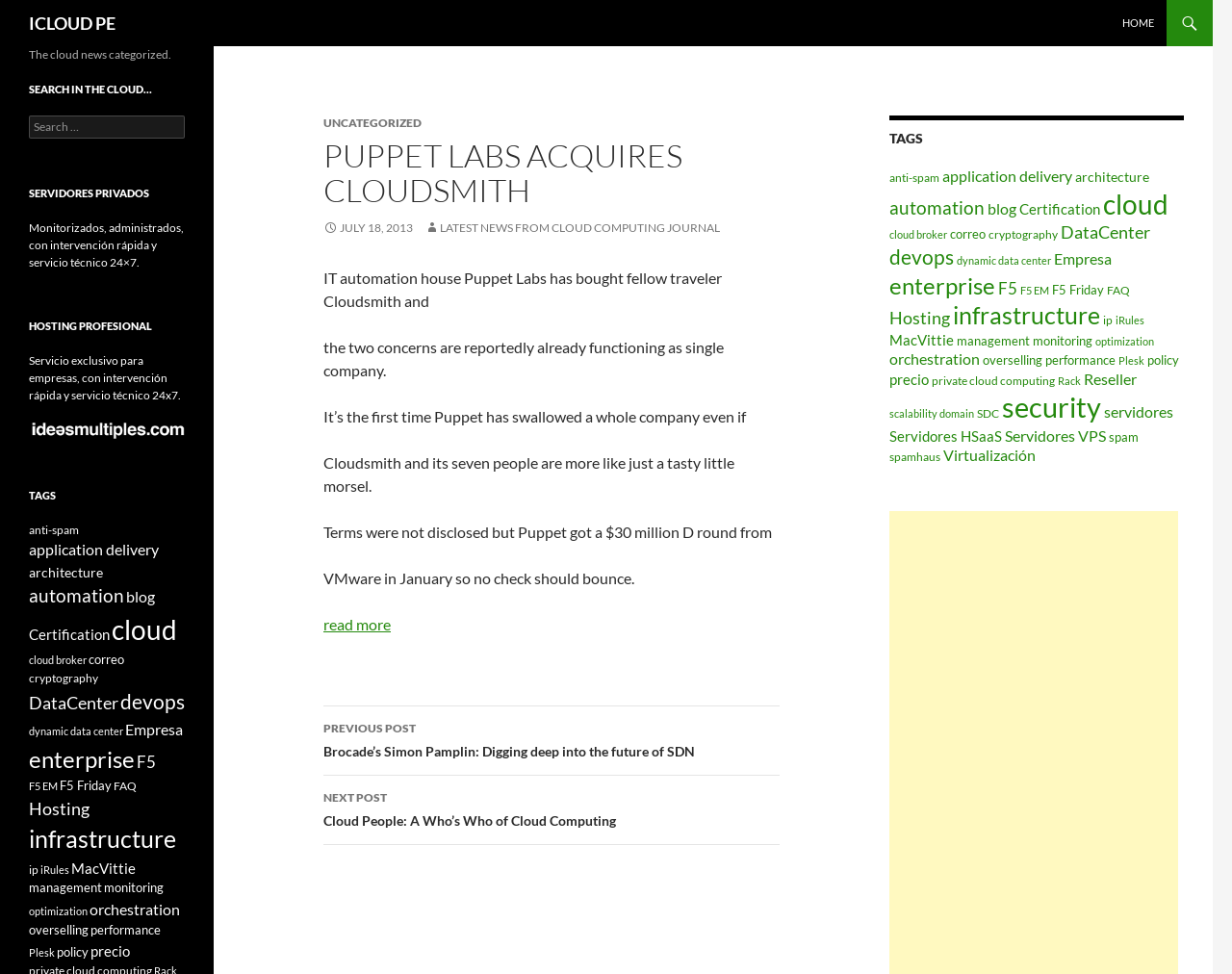Can you give a comprehensive explanation to the question given the content of the image?
How many people are in Cloudsmith?

According to the article, 'Cloudsmith and its seven people are more like just a tasty little morsel' which implies that there are seven people in Cloudsmith.